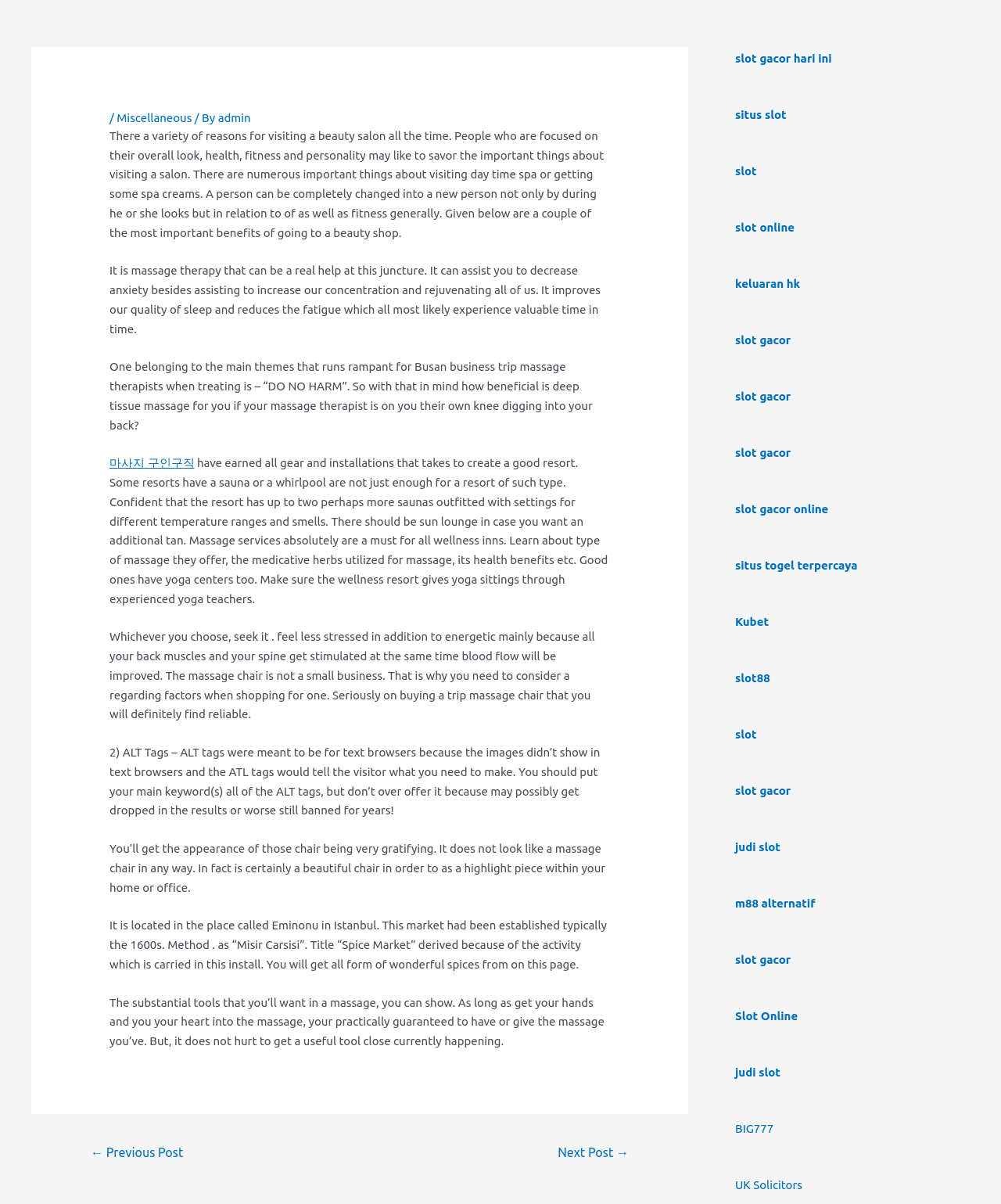Please determine the bounding box coordinates for the element that should be clicked to follow these instructions: "Click on the 'slot gacor hari ini' link".

[0.734, 0.043, 0.831, 0.054]